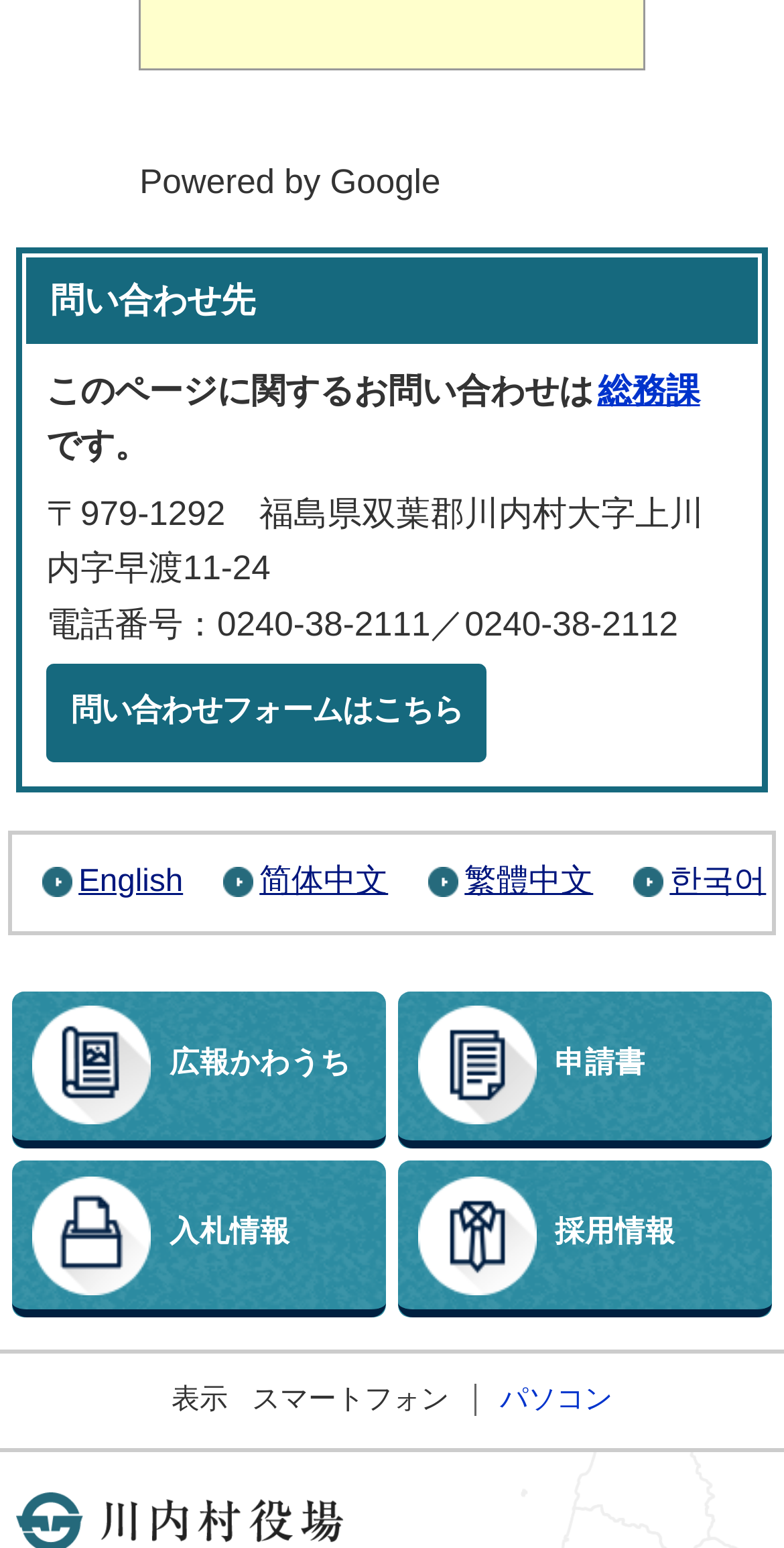Pinpoint the bounding box coordinates of the element you need to click to execute the following instruction: "Open the inquiry form". The bounding box should be represented by four float numbers between 0 and 1, in the format [left, top, right, bottom].

[0.059, 0.429, 0.621, 0.493]